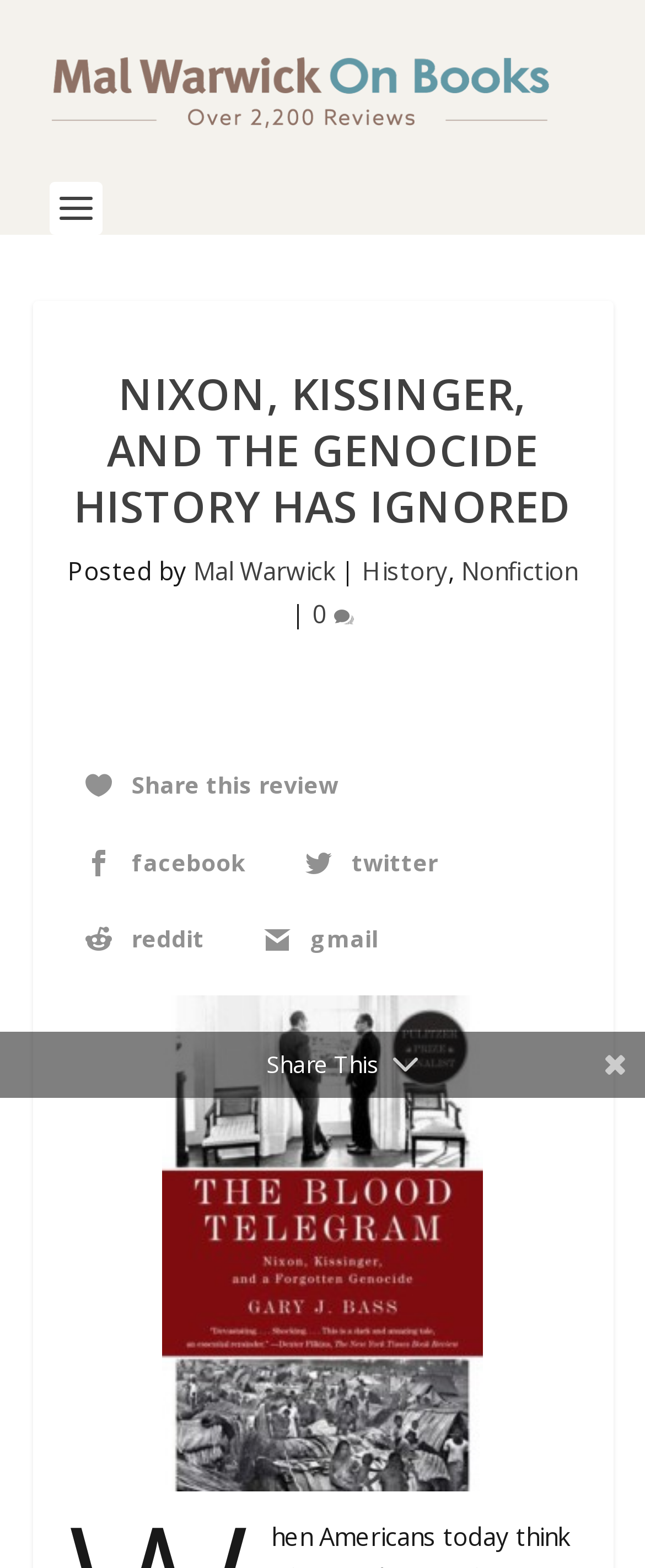Identify the bounding box coordinates for the element you need to click to achieve the following task: "Share this review on Facebook". Provide the bounding box coordinates as four float numbers between 0 and 1, in the form [left, top, right, bottom].

[0.101, 0.529, 0.427, 0.571]